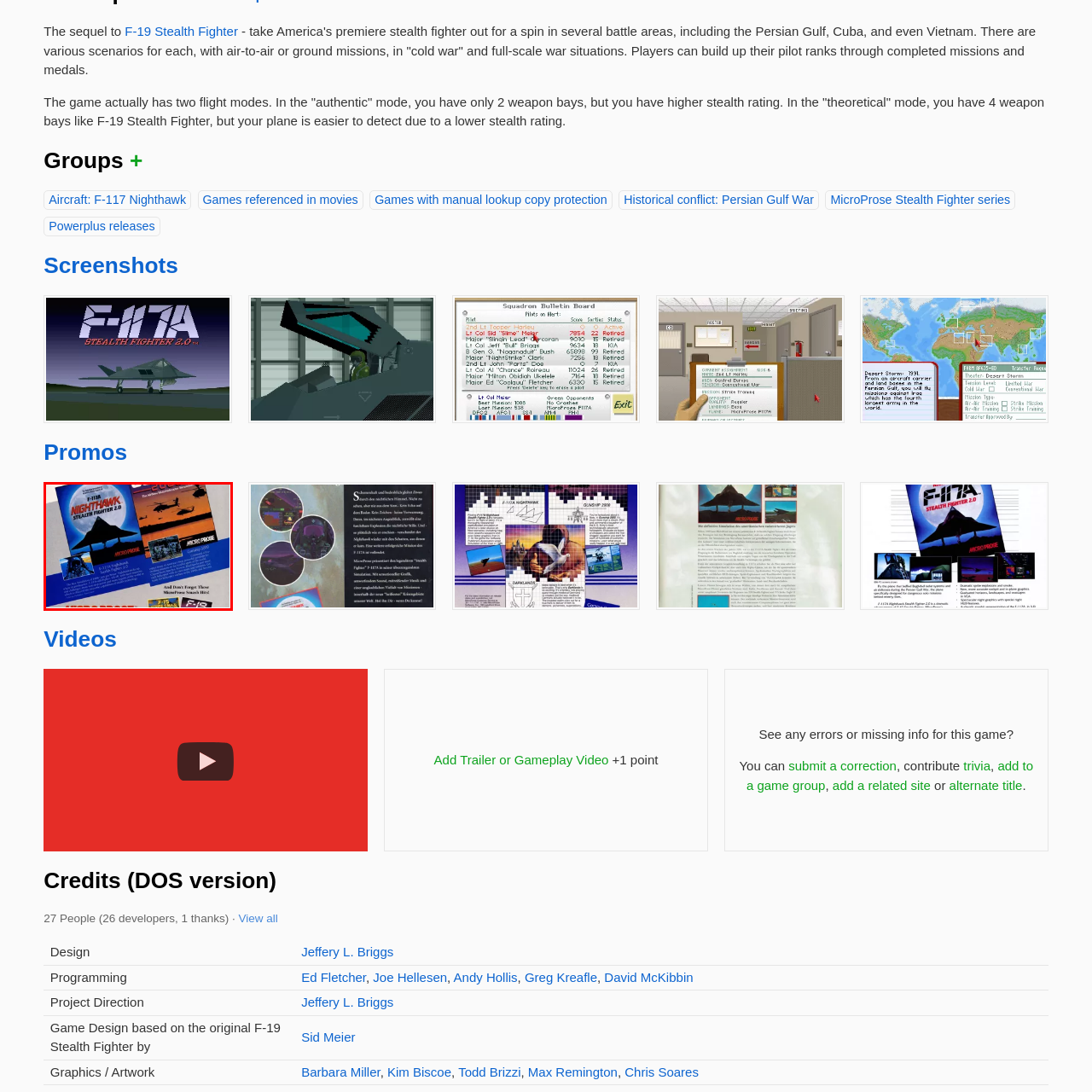What is depicted in the illustration of 'Cannon Fodder 2'? Inspect the image encased in the red bounding box and answer using only one word or a brief phrase.

Helicopters and a sunset